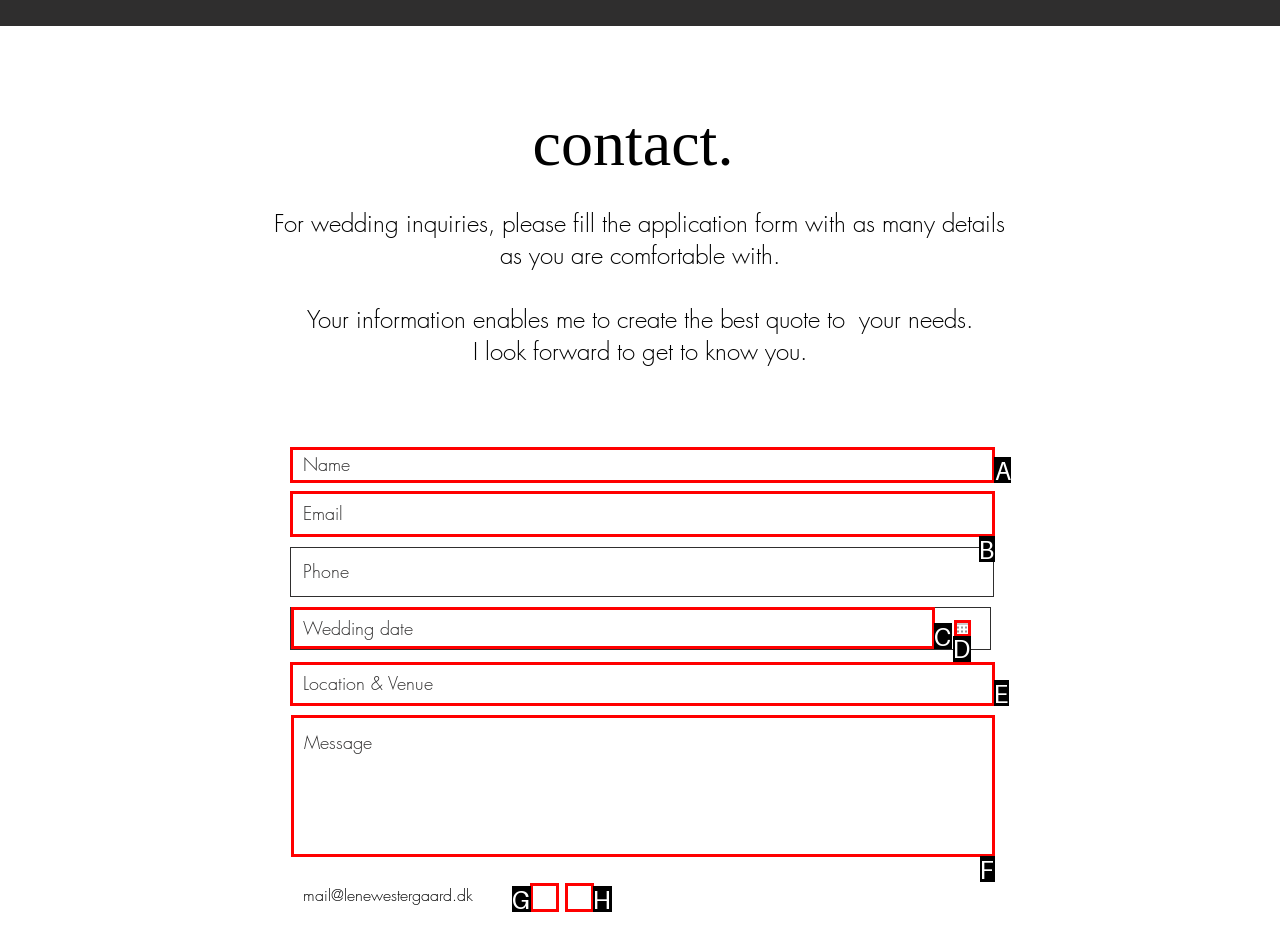For the task: Fill in the name field, specify the letter of the option that should be clicked. Answer with the letter only.

A